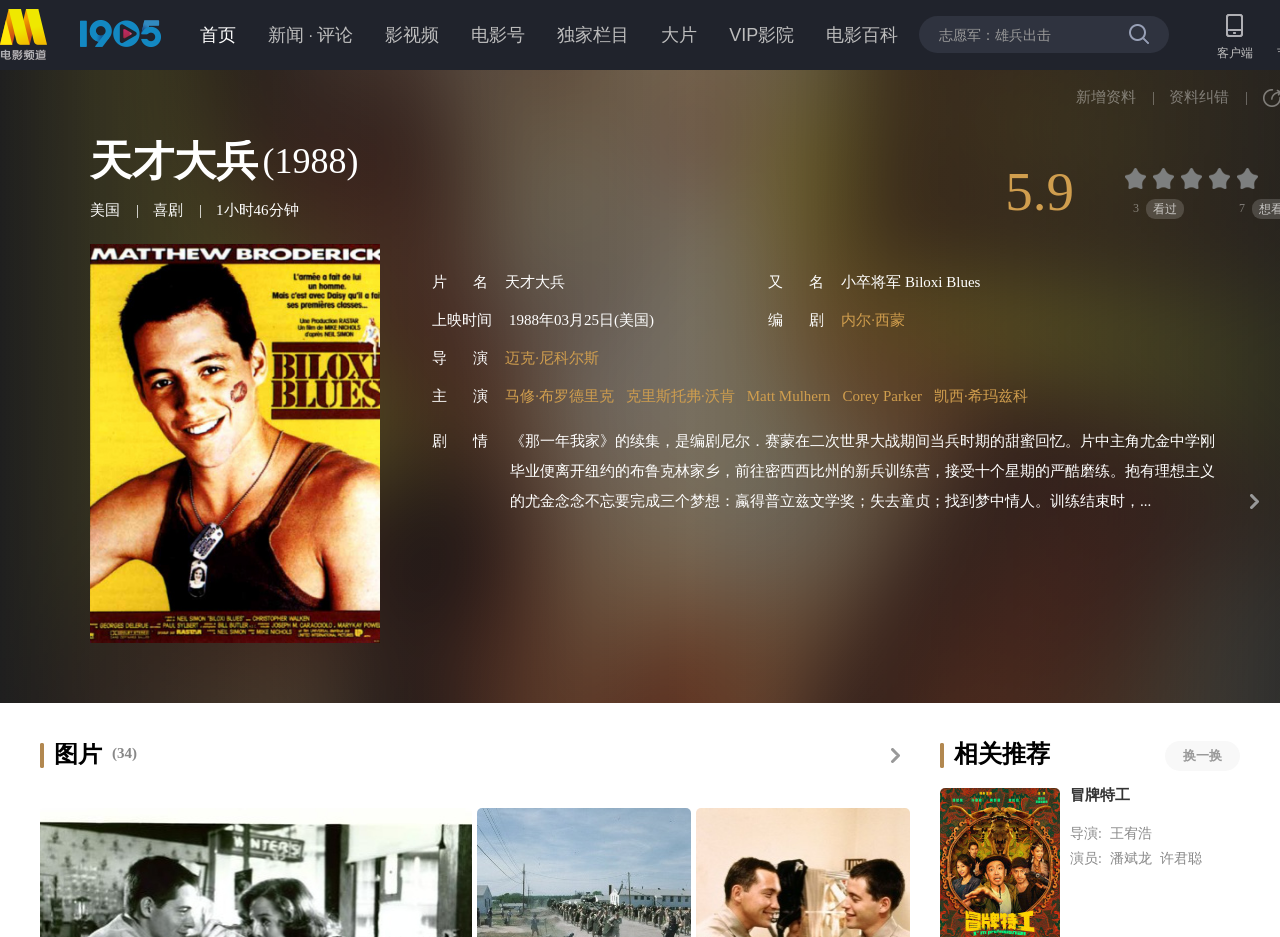What is the release date of the movie?
Based on the content of the image, thoroughly explain and answer the question.

I found the release date of the movie by looking at the static text element with the text '1988年03月25日(美国)' which indicates that the movie was released on March 25, 1988.